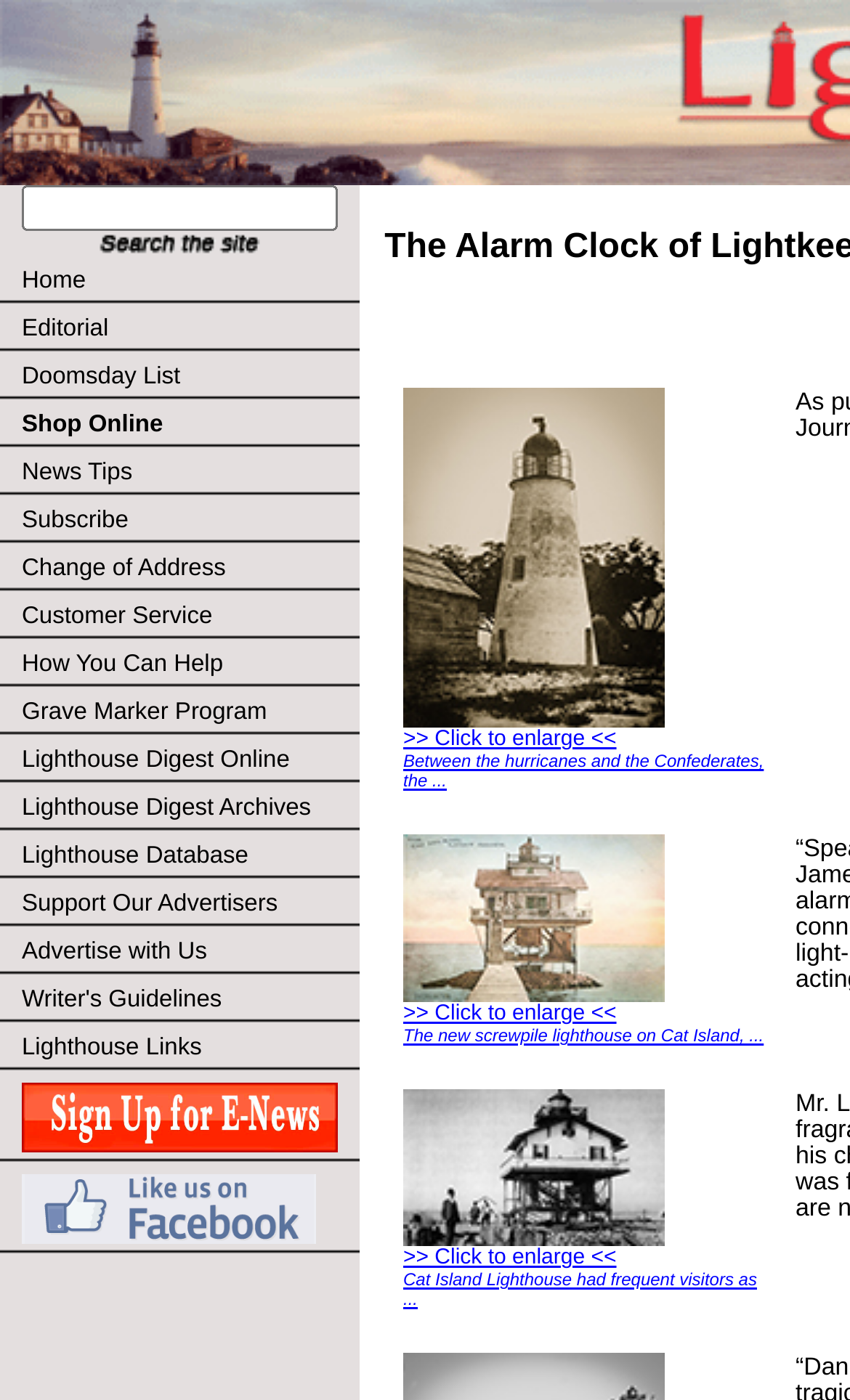Please determine the bounding box coordinates of the area that needs to be clicked to complete this task: 'Search for something'. The coordinates must be four float numbers between 0 and 1, formatted as [left, top, right, bottom].

[0.026, 0.132, 0.397, 0.165]